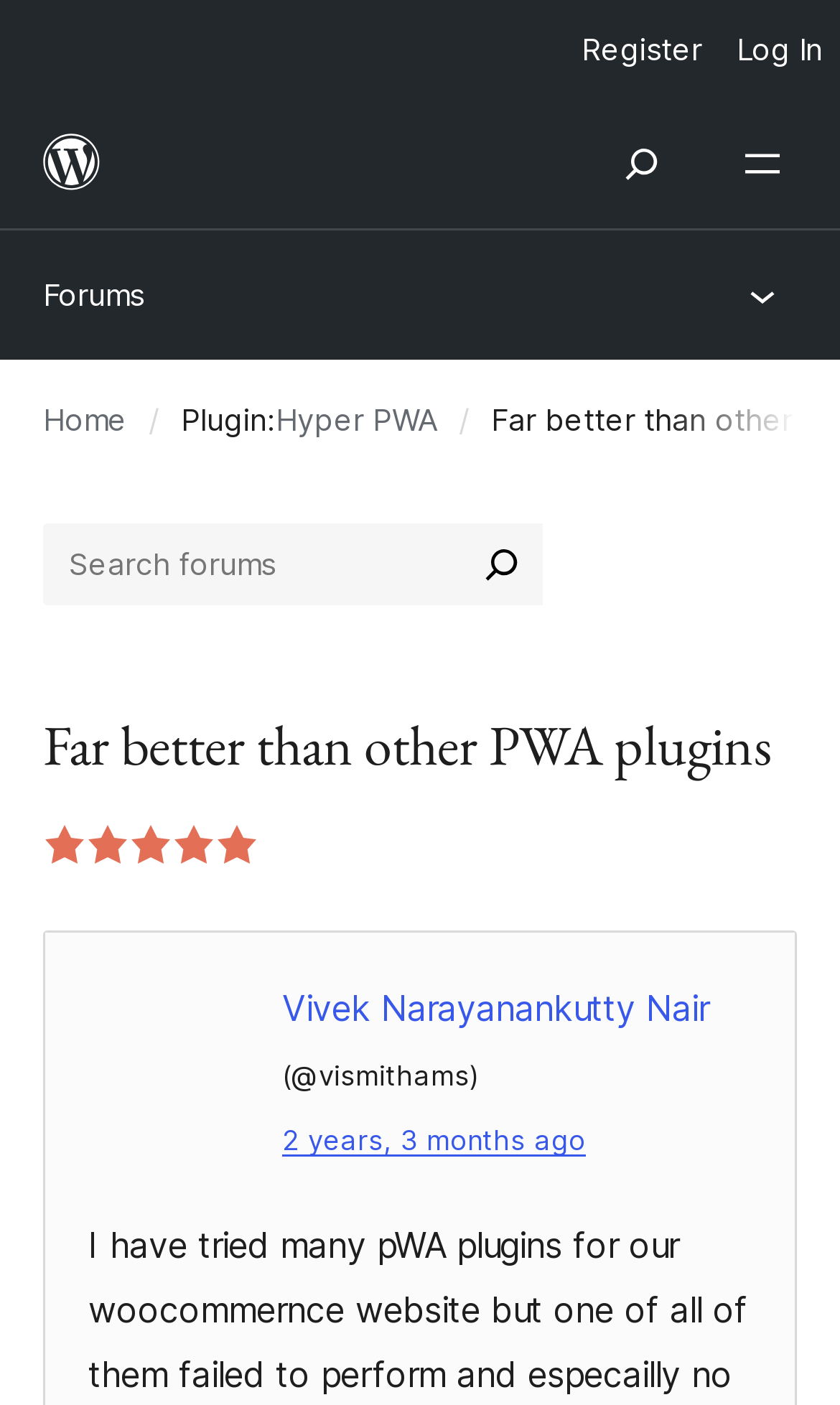Locate the bounding box coordinates of the item that should be clicked to fulfill the instruction: "Visit the WordPress.org website".

[0.0, 0.071, 0.172, 0.161]